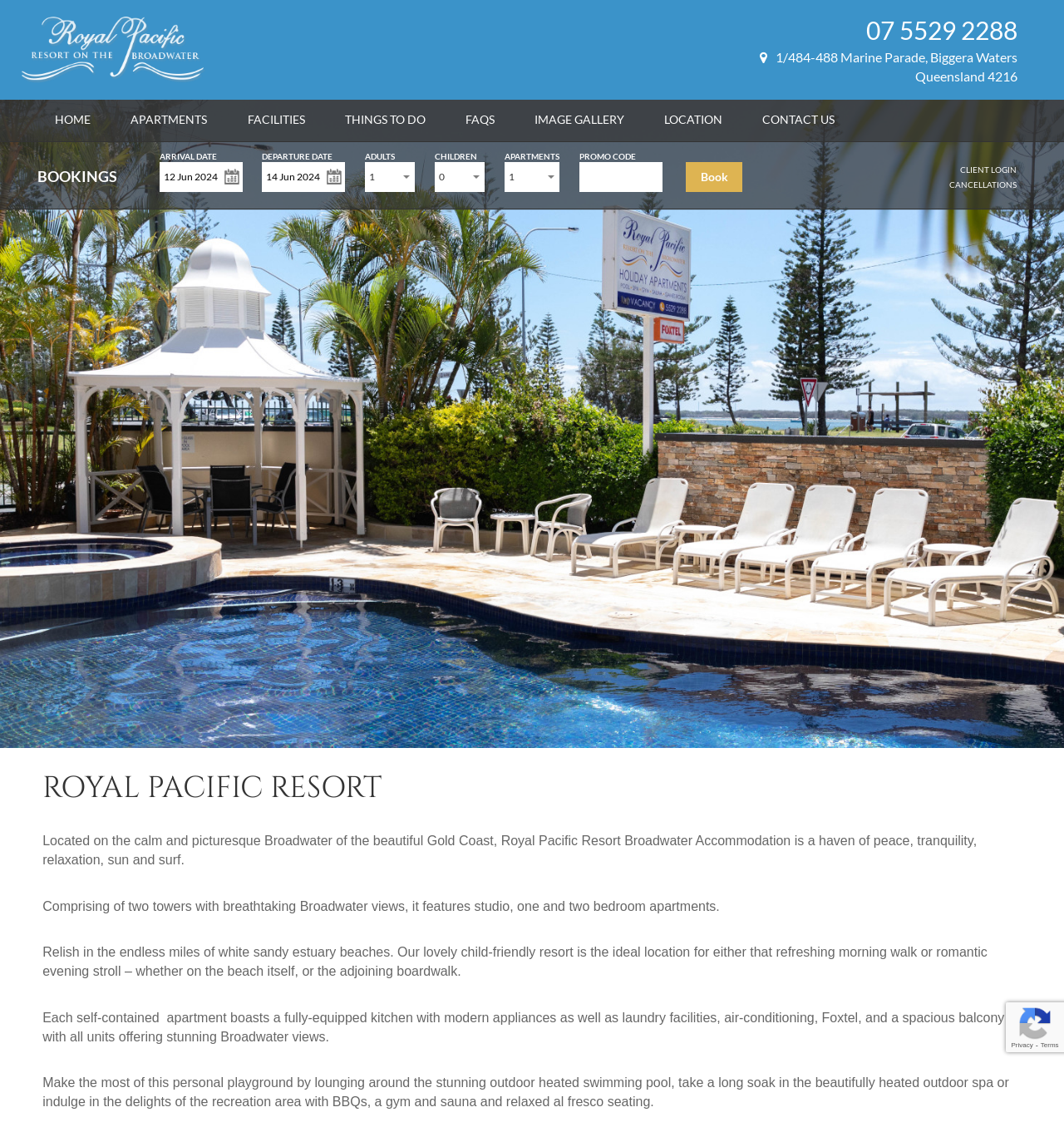Please predict the bounding box coordinates of the element's region where a click is necessary to complete the following instruction: "Click the HOME link". The coordinates should be represented by four float numbers between 0 and 1, i.e., [left, top, right, bottom].

[0.051, 0.089, 0.085, 0.124]